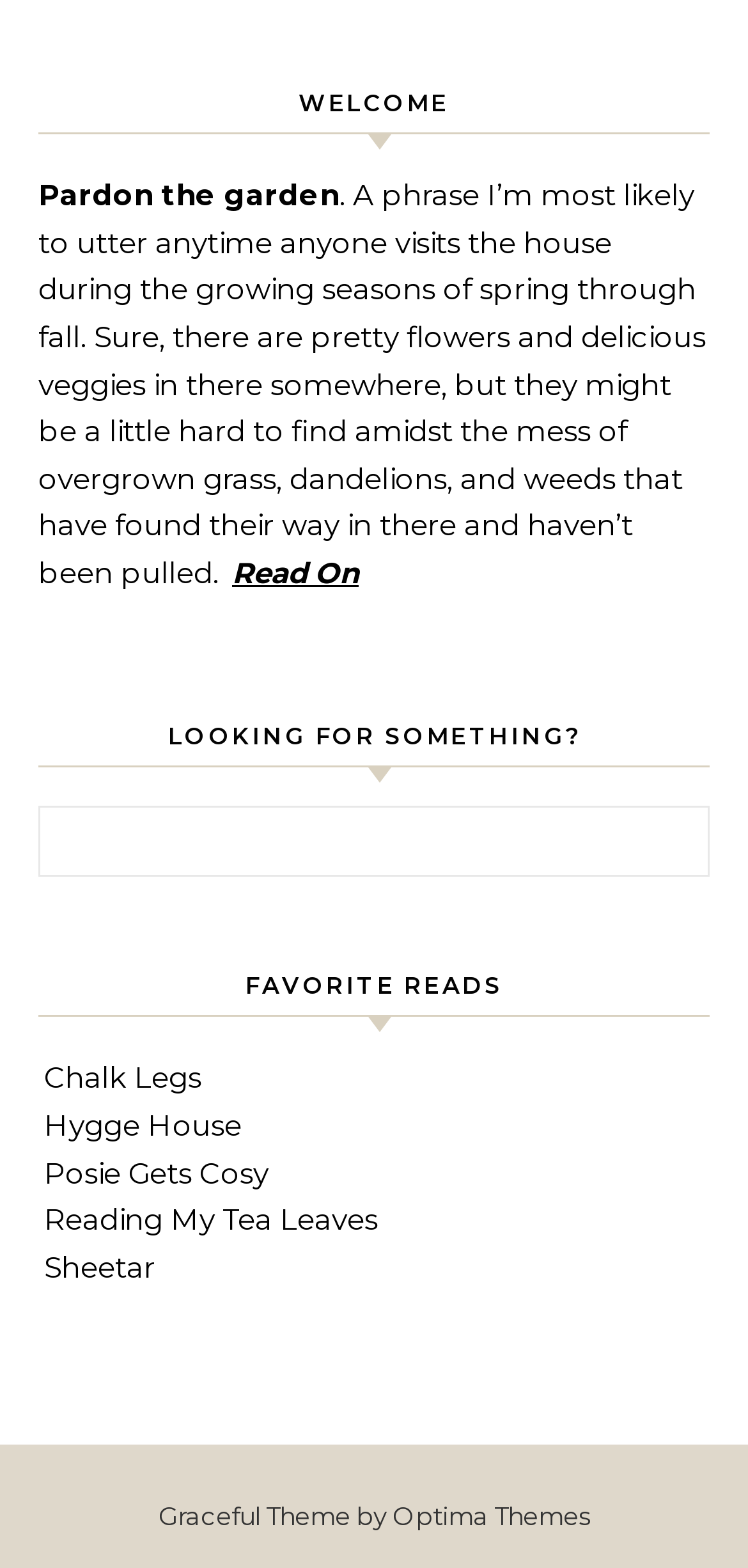Analyze the image and answer the question with as much detail as possible: 
How many links are under the 'FAVORITE READS' heading?

The 'FAVORITE READS' heading is located at the bottom of the webpage, and it has five links underneath it, which are 'Chalk Legs', 'Hygge House', 'Posie Gets Cosy', 'Reading My Tea Leaves', and 'Sheetar'.